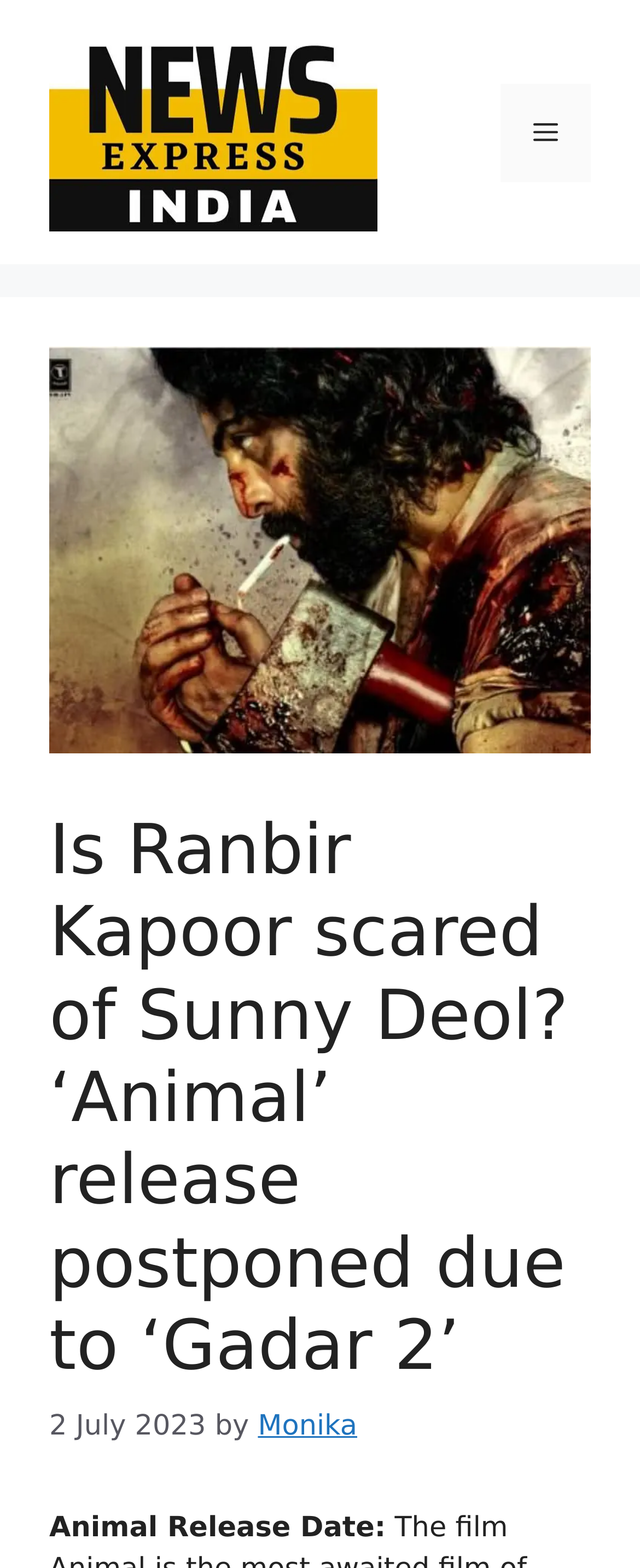What is the name of the movie mentioned in the article?
Give a detailed response to the question by analyzing the screenshot.

I found the answer by looking at the main heading, which mentions 'Gadar 2' as one of the movies related to the topic.